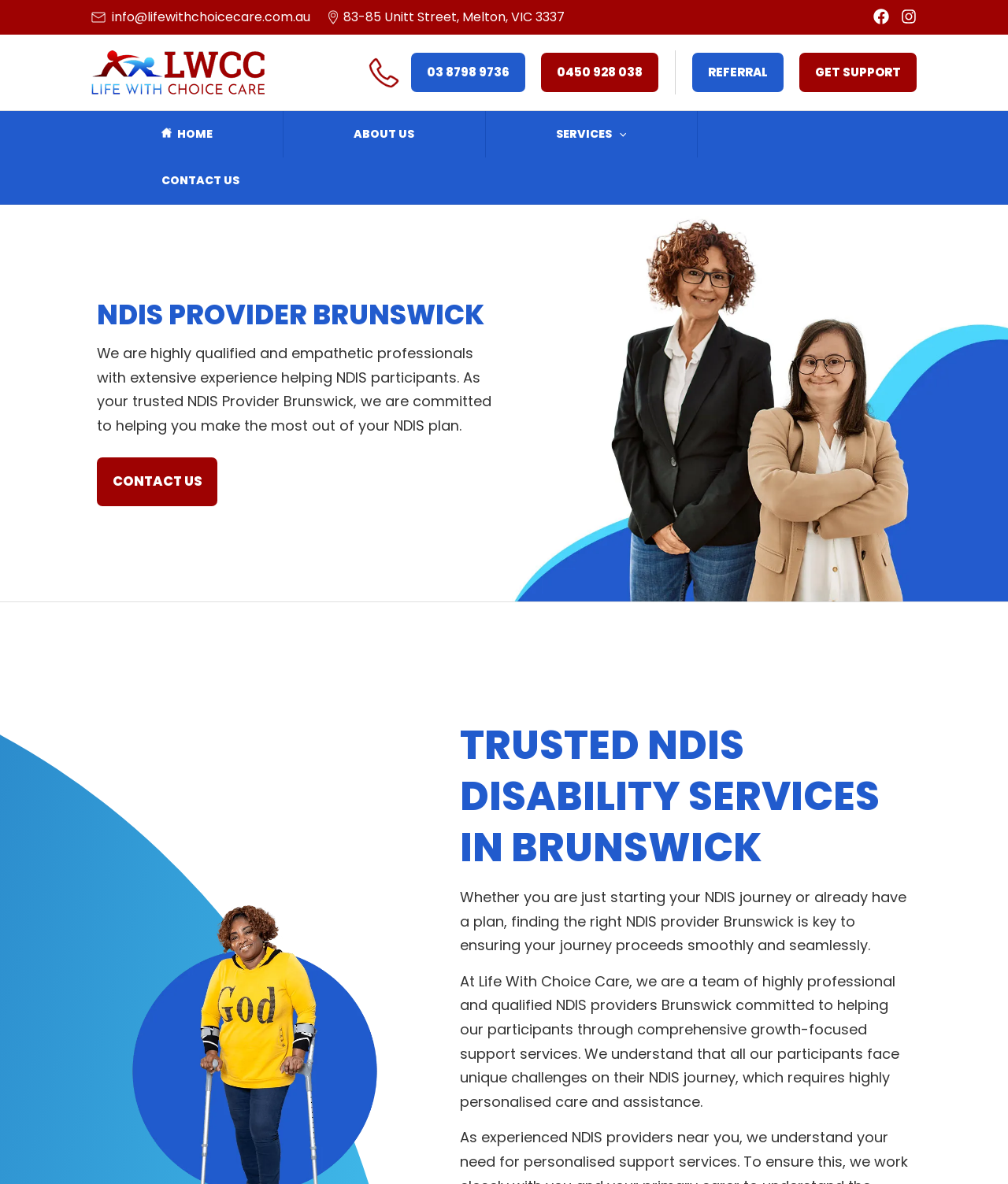Identify the first-level heading on the webpage and generate its text content.

NDIS PROVIDER BRUNSWICK